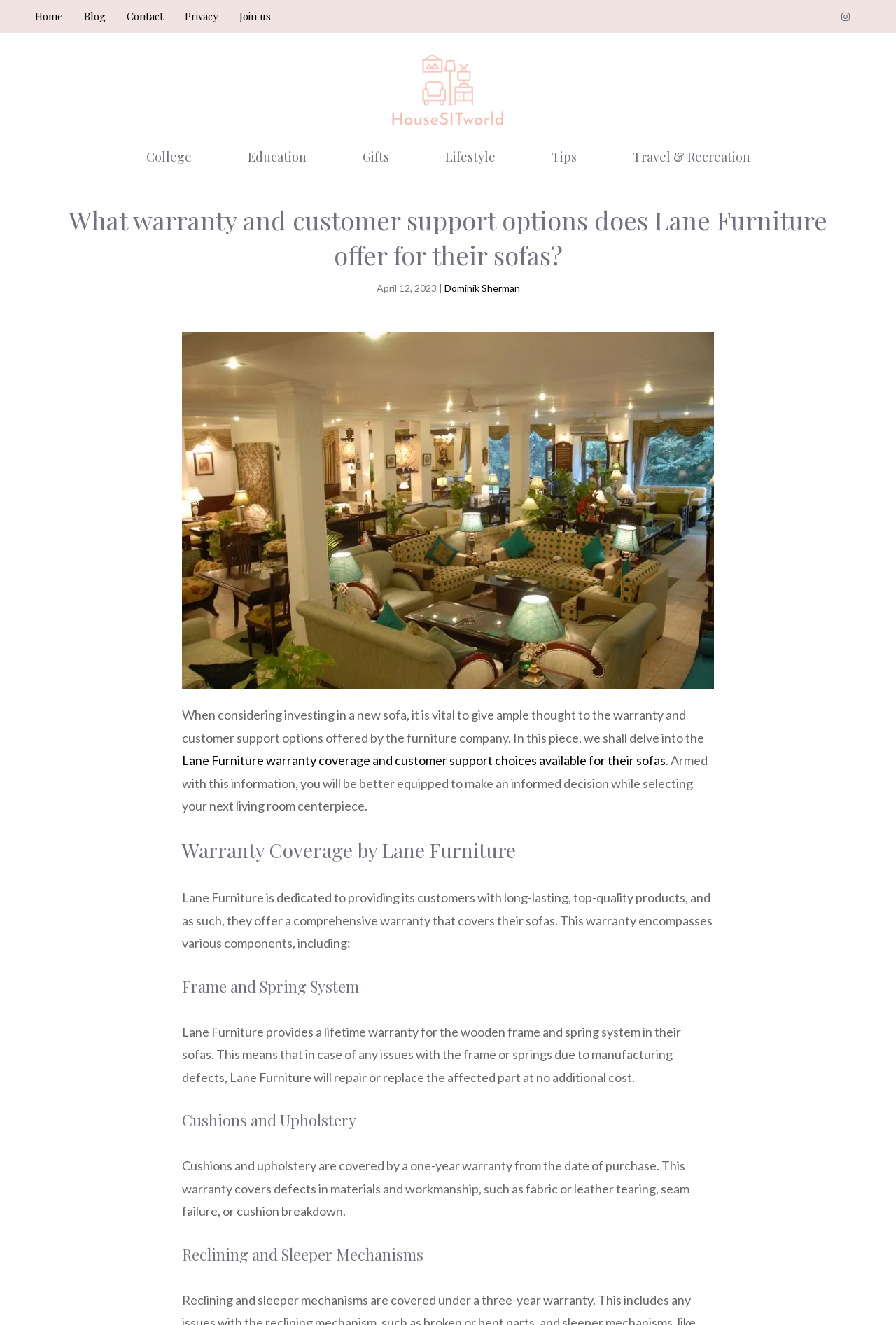Analyze the image and provide a detailed answer to the question: What is the purpose of considering warranty and customer support options?

The purpose of considering warranty and customer support options is to make an informed decision while selecting a sofa, as mentioned in the paragraph 'When considering investing in a new sofa, it is vital to give ample thought to the warranty and customer support options offered by the furniture company.'